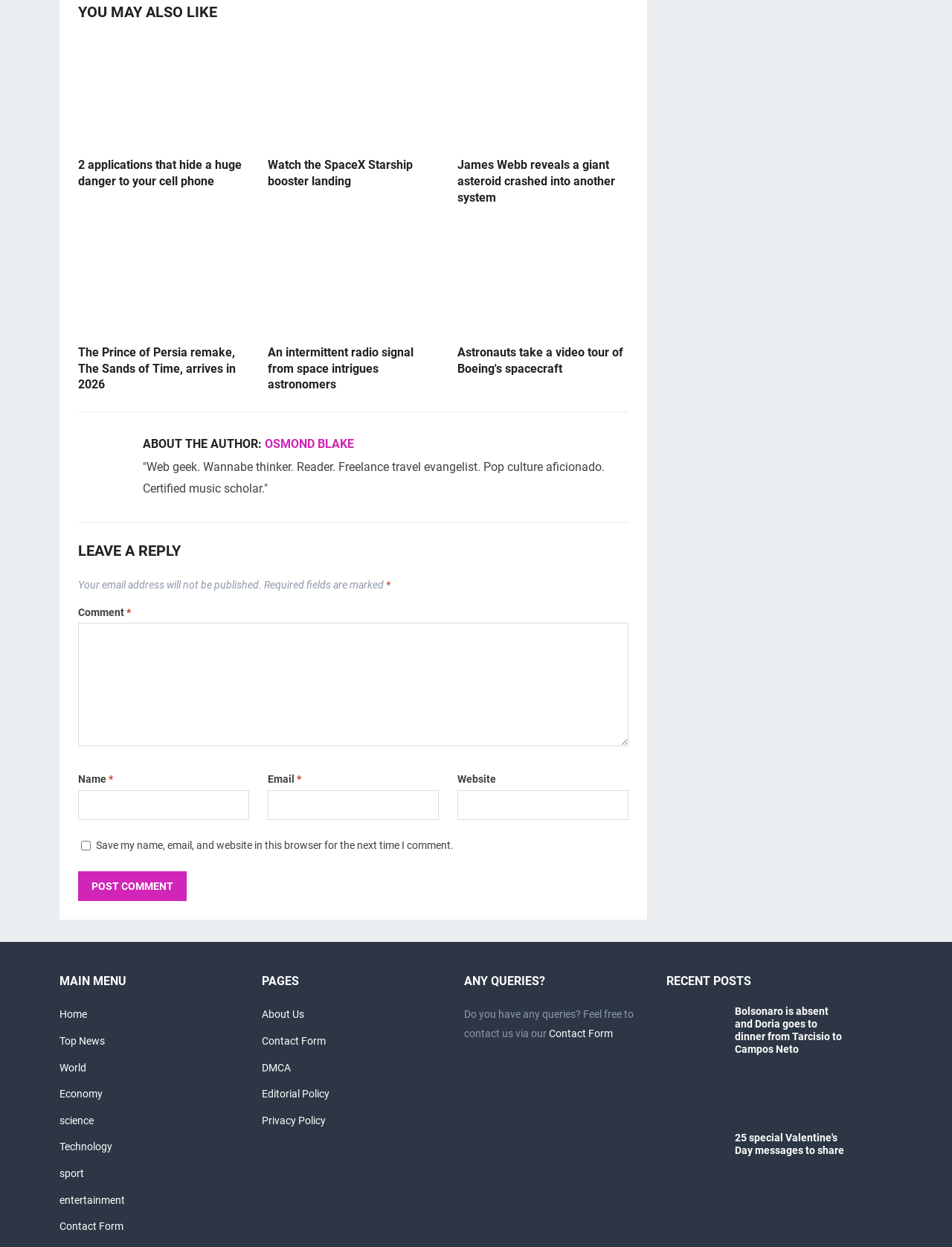Determine the bounding box coordinates of the clickable element to achieve the following action: 'Click on the 'Home' link in the main menu'. Provide the coordinates as four float values between 0 and 1, formatted as [left, top, right, bottom].

[0.062, 0.809, 0.091, 0.818]